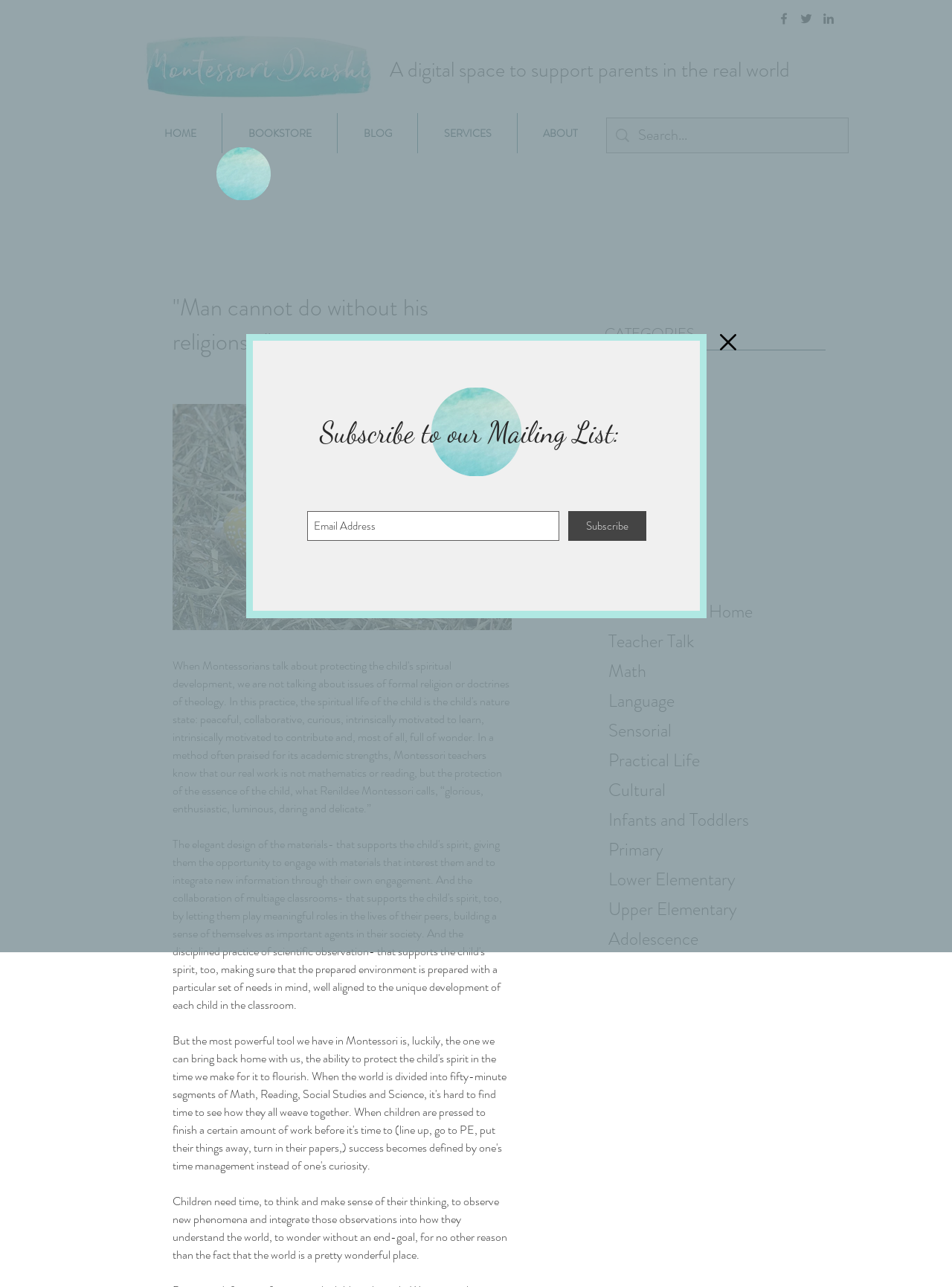Use a single word or phrase to answer the question:
What is the purpose of the search box?

to search